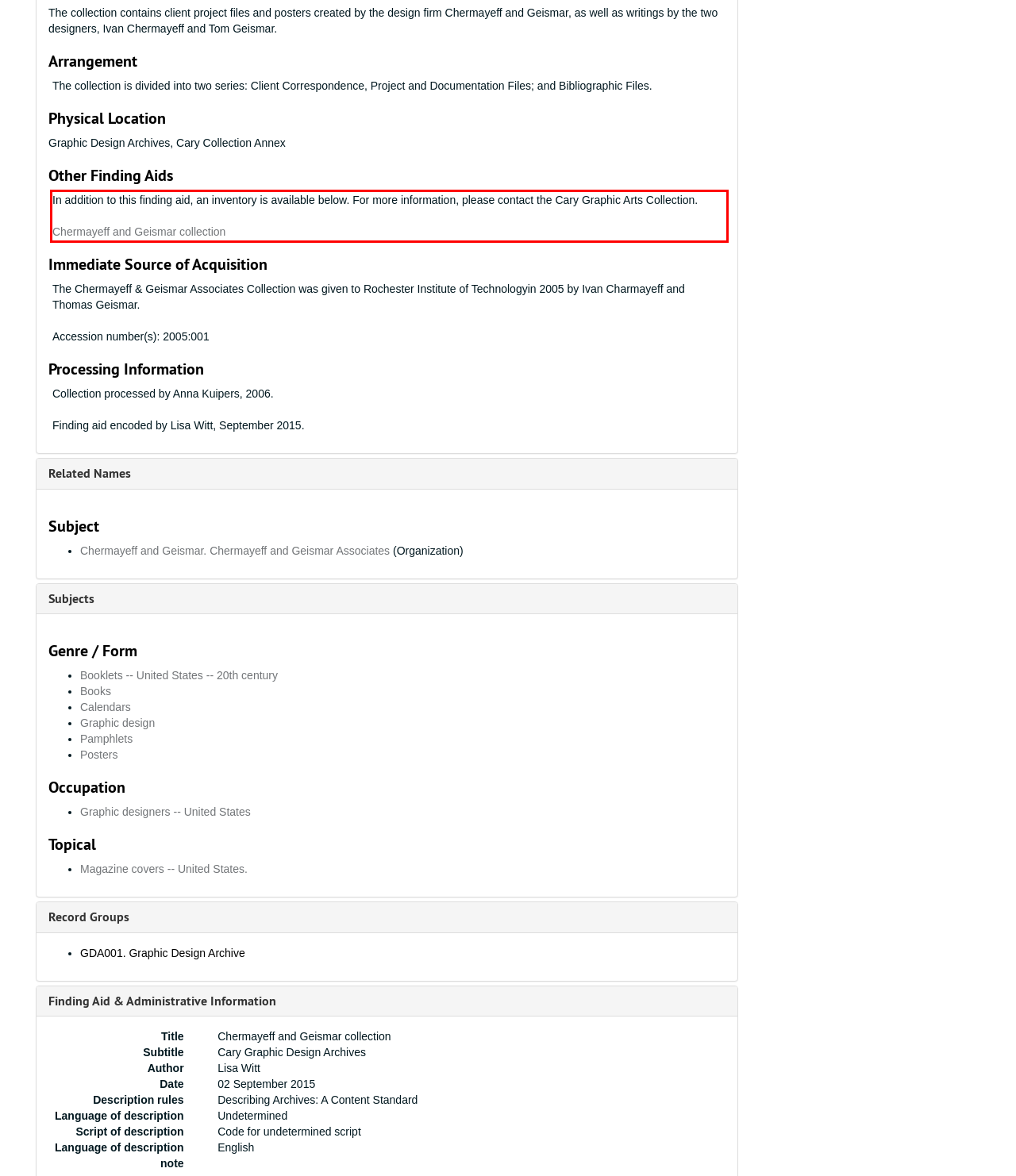You are given a webpage screenshot with a red bounding box around a UI element. Extract and generate the text inside this red bounding box.

In addition to this finding aid, an inventory is available below. For more information, please contact the Cary Graphic Arts Collection. Chermayeff and Geismar collection